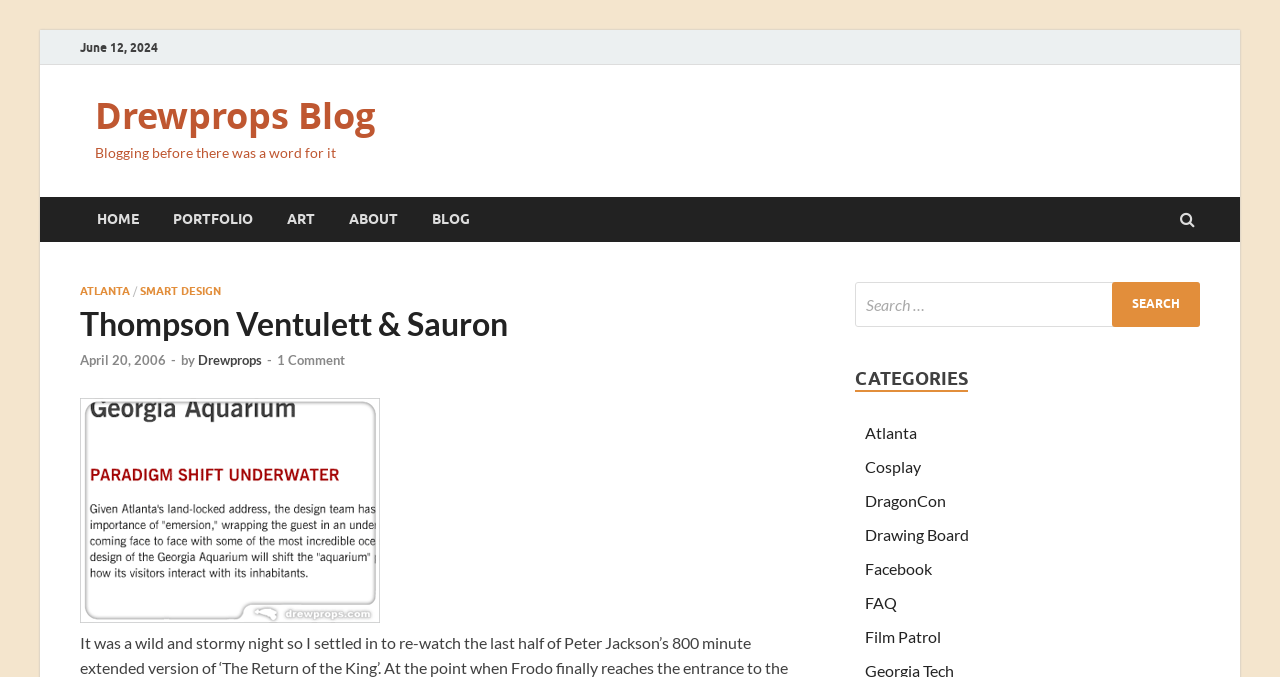How many categories are listed?
Use the image to give a comprehensive and detailed response to the question.

I counted the number of link elements under the 'CATEGORIES' heading and found 7 links: 'Atlanta', 'Cosplay', 'DragonCon', 'Drawing Board', 'Facebook', 'FAQ', and 'Film Patrol'.